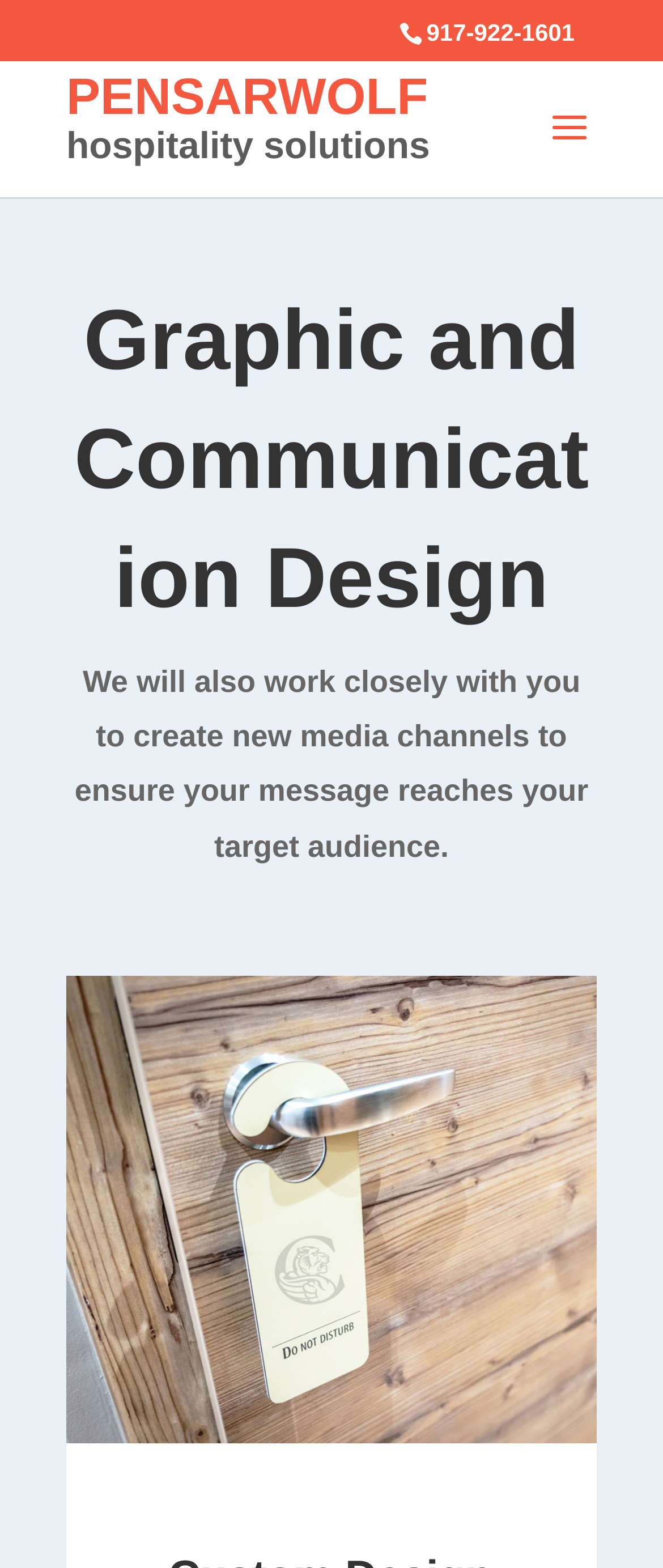What is the topic of the text below the heading?
From the screenshot, supply a one-word or short-phrase answer.

Creating new media channels